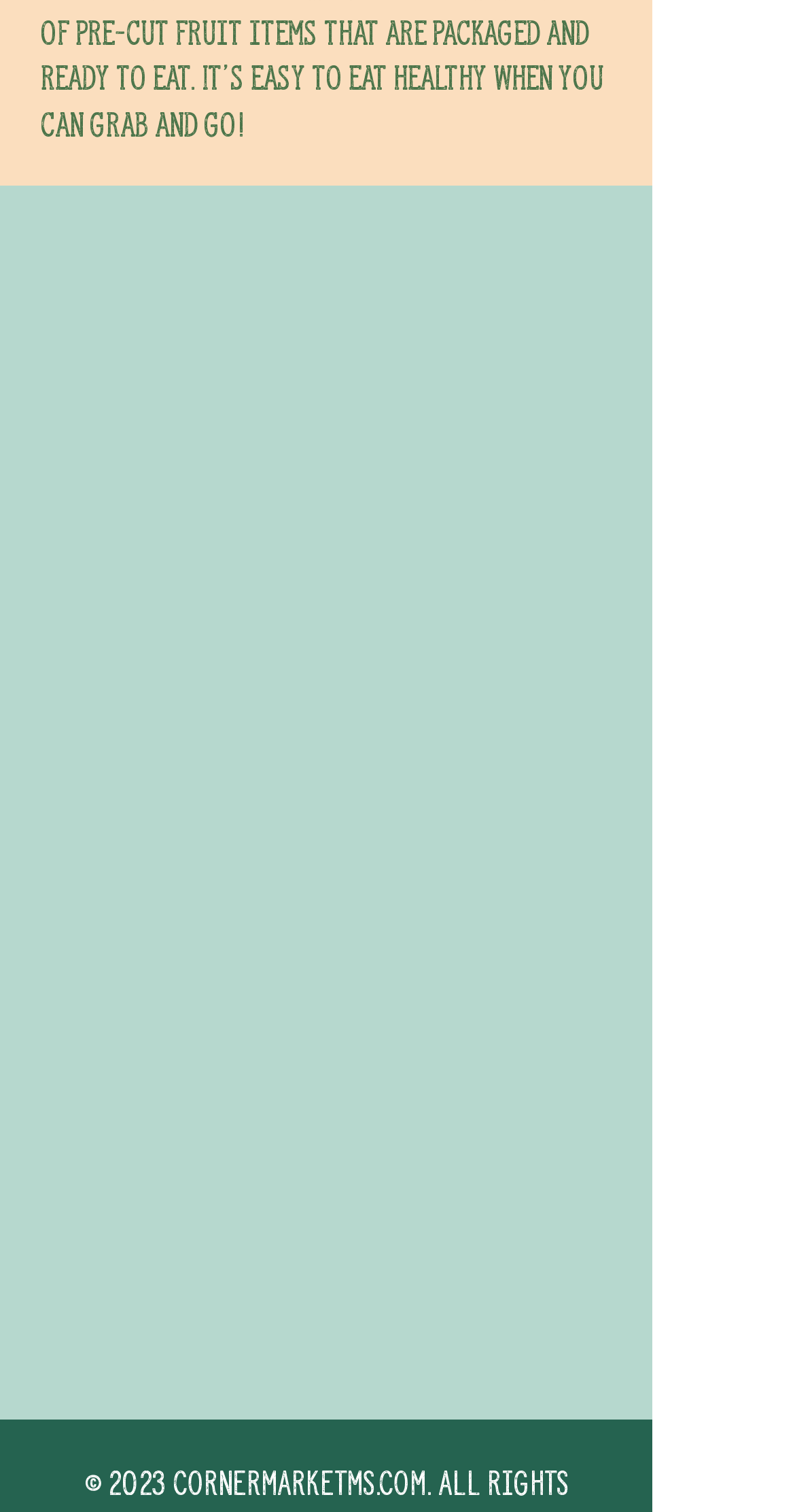How can I find my nearest store?
Answer with a single word or short phrase according to what you see in the image.

Click 'here'